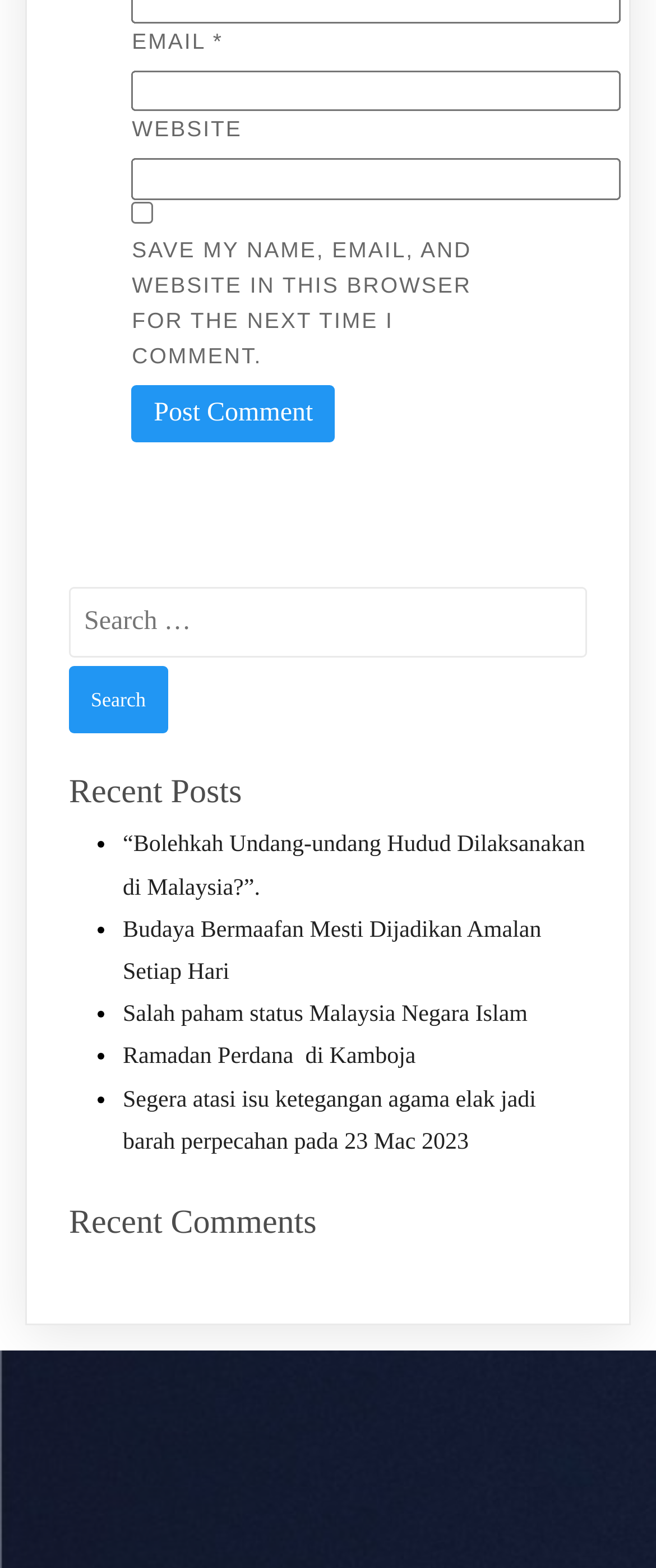Please find the bounding box coordinates for the clickable element needed to perform this instruction: "Search for something".

[0.105, 0.375, 0.895, 0.42]